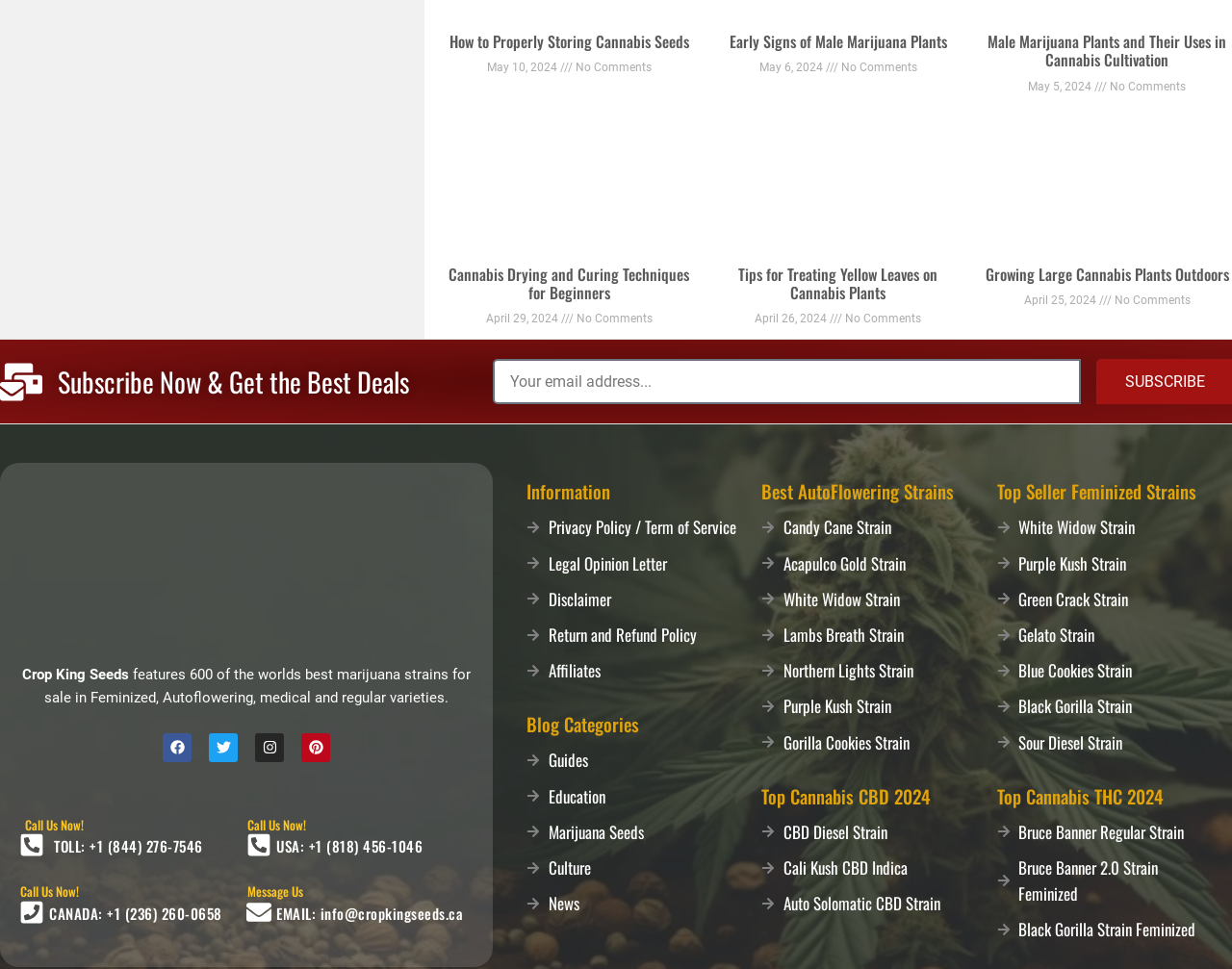Could you provide the bounding box coordinates for the portion of the screen to click to complete this instruction: "Call the toll-free number"?

[0.044, 0.862, 0.164, 0.884]